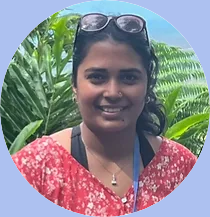Provide a thorough description of the image.

This image features a young woman with a warm smile, set against a lush, green background that suggests a tropical or natural setting. She is wearing a vibrant red floral top that adds a cheerful touch to the scene. Her long, dark hair cascades over her shoulder, and she sports sunglasses perched atop her head, indicating a bright, sunny day. The circular crop of the image emphasizes her friendly demeanor, making her the focal point among the verdant surroundings. This photo appears to be part of a team introduction section, suggesting she plays an important role in her organization or group.